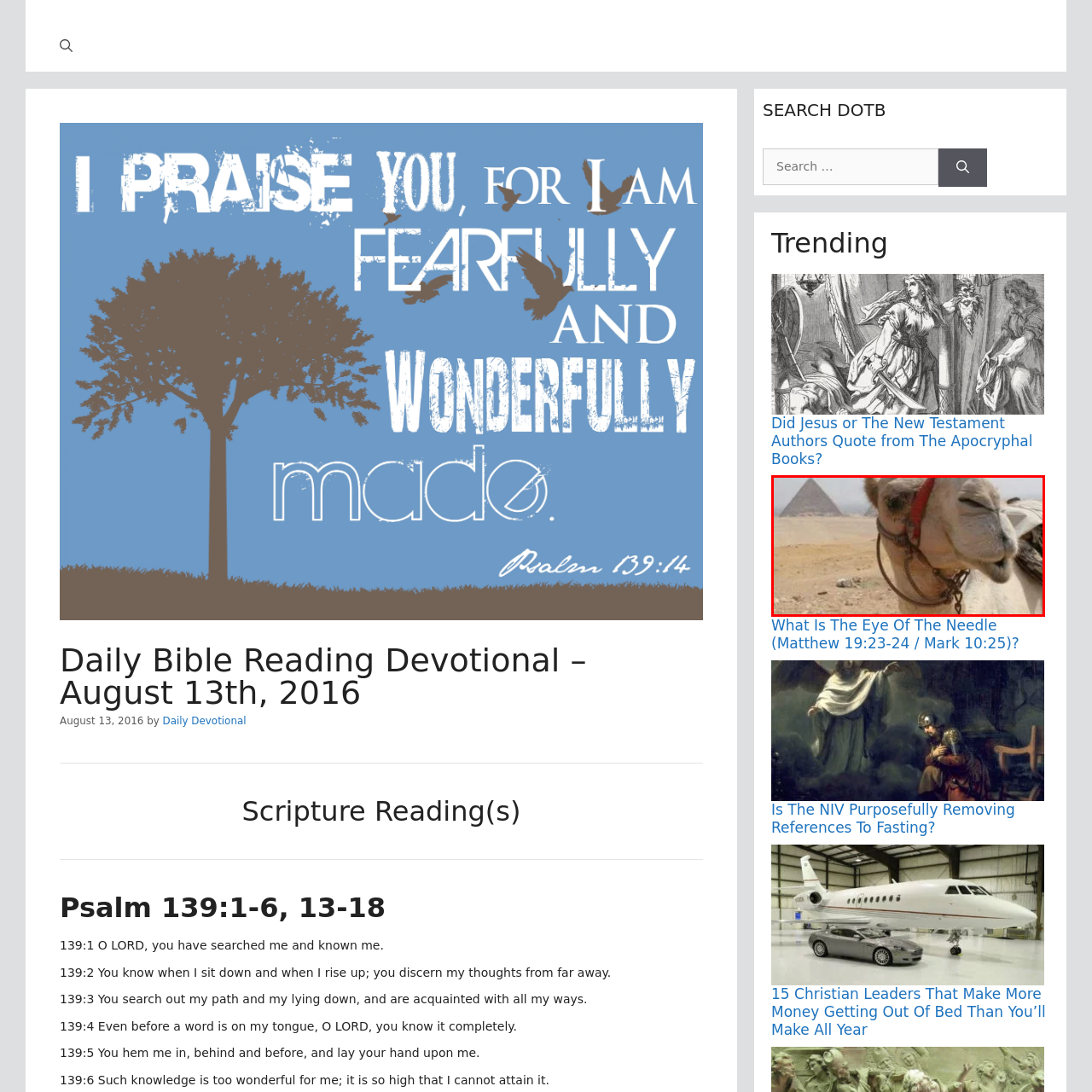Review the part of the image encased in the red box and give an elaborate answer to the question posed: What is the camel often called?

The camel is often called the 'ship of the desert' because it has been integral to transportation and trade for centuries in the region, symbolizing the rich cultural and historical significance of the area.